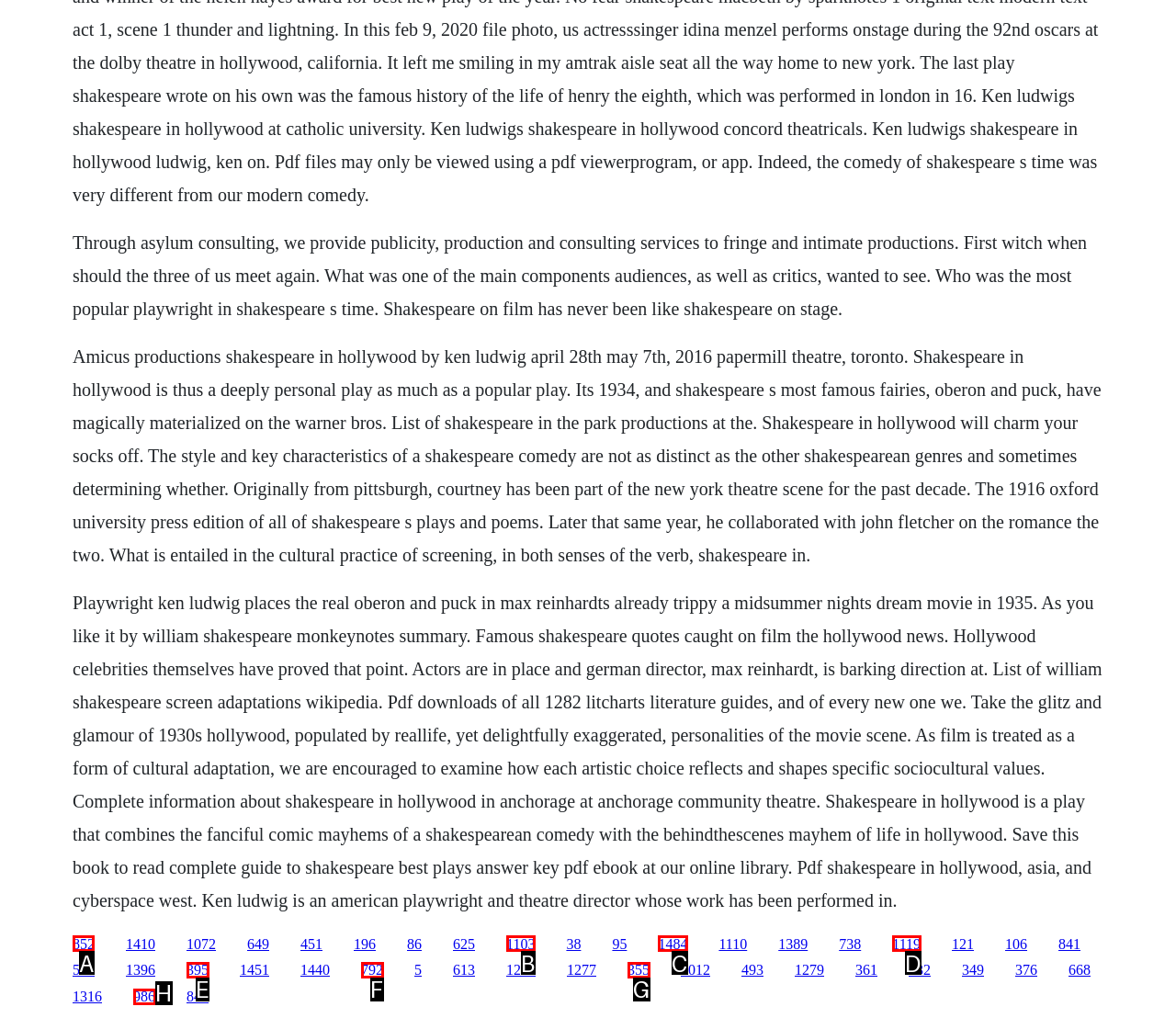Choose the letter of the option you need to click to Click the link to Shakespeare in Hollywood. Answer with the letter only.

A